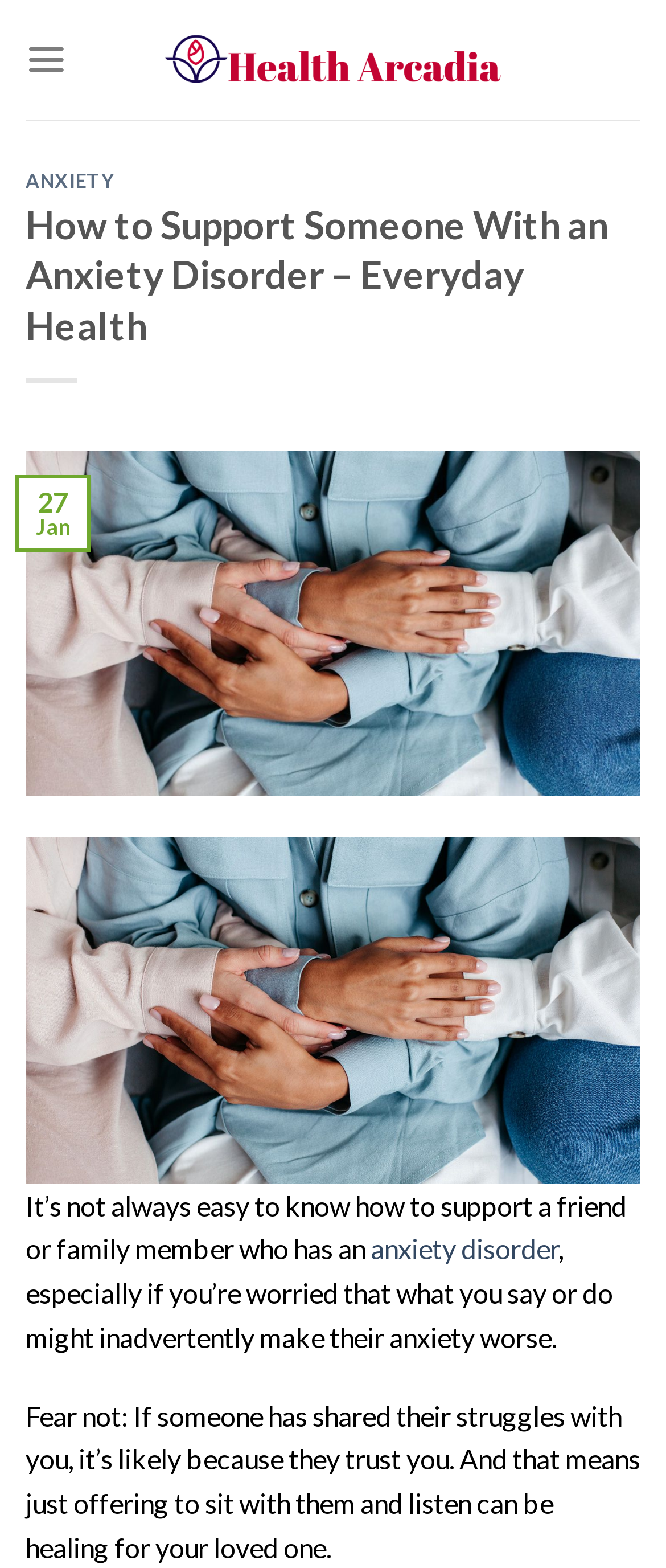Find the bounding box coordinates for the UI element that matches this description: "Anxiety".

[0.038, 0.108, 0.172, 0.122]